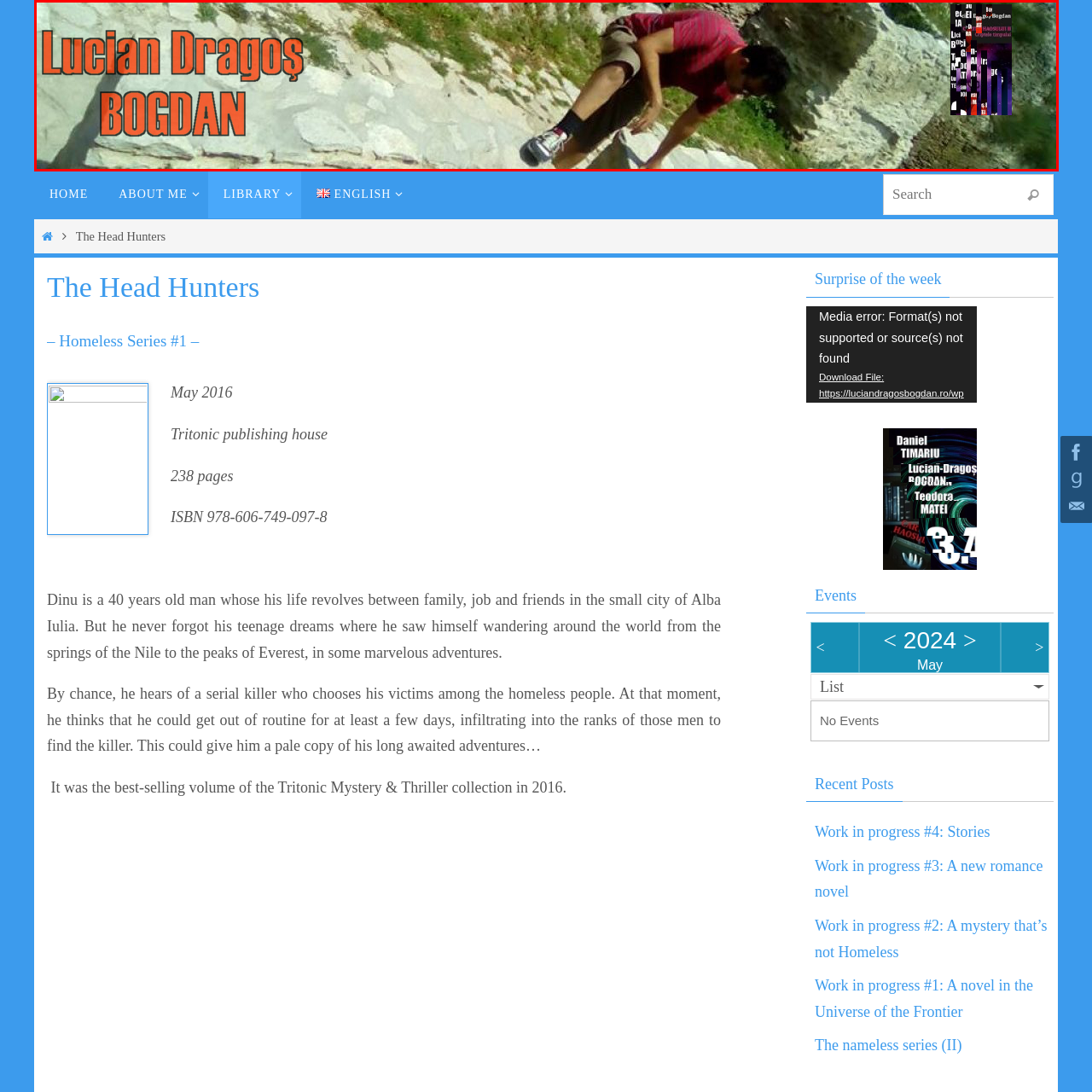Provide an elaborate description of the visual elements present in the image enclosed by the red boundary.

The image prominently features the name "Lucian Dragoș BOGDAN" displayed in bold, vibrant orange text, suggesting a focus on the author. To the left of the text, a figure is seen engaged in an outdoor activity, likely climbing or exploring rocky terrain, wearing a red striped shirt and darker shorts. This dynamic pose conveys a sense of adventure and movement. On the right side of the image, a book cover is visible, hinting at Dragoș BOGDAN’s literary work. The overall composition emphasizes both the author’s identity and connection to themes of exploration and storytelling, reflecting a blend of personal and professional elements.